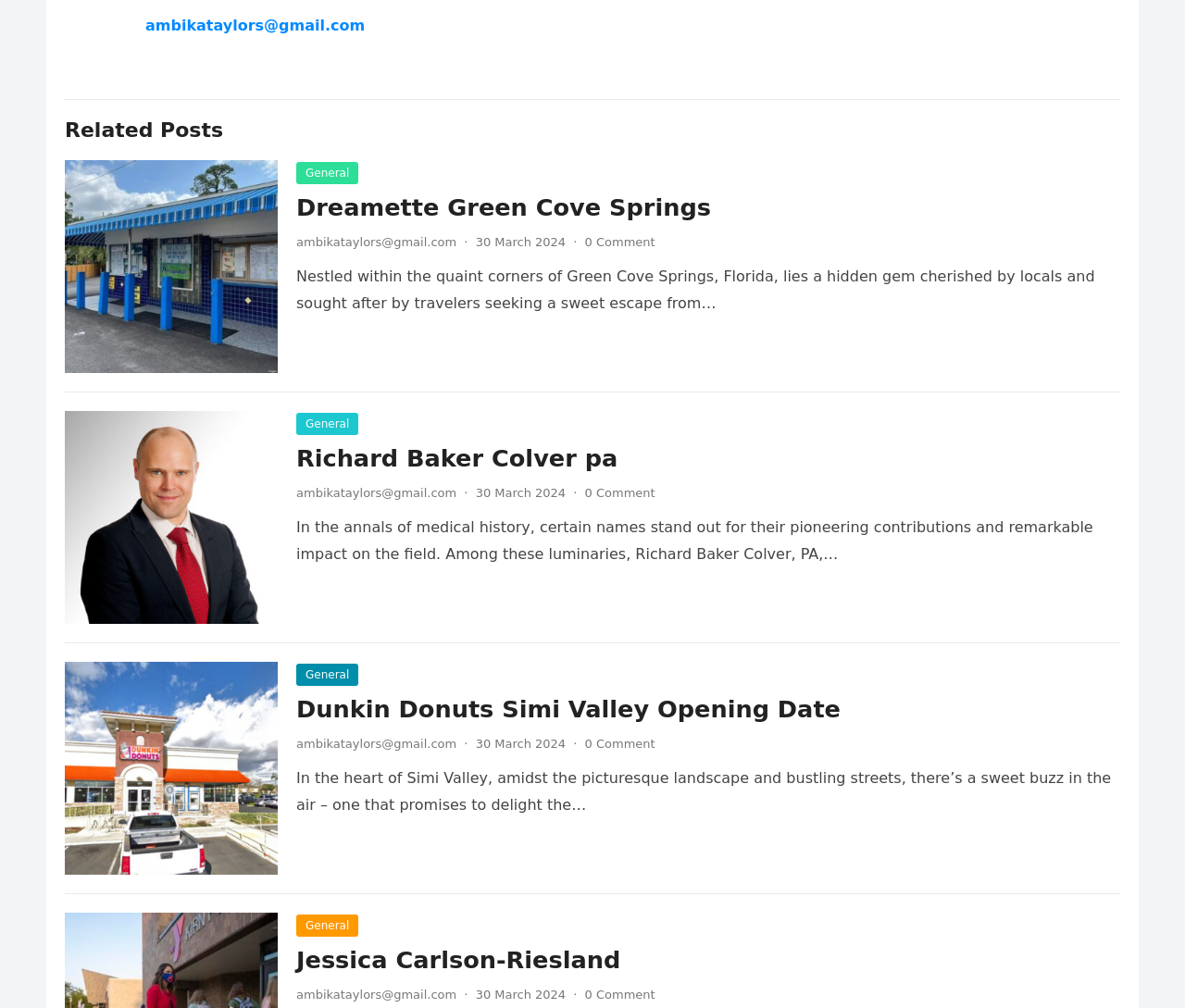How many comments does the post 'Richard Baker Colver pa' have?
Look at the image and provide a detailed response to the question.

I found the link element with the text '0 Comment' near the heading 'Richard Baker Colver pa', which suggests that this post has 0 comments.